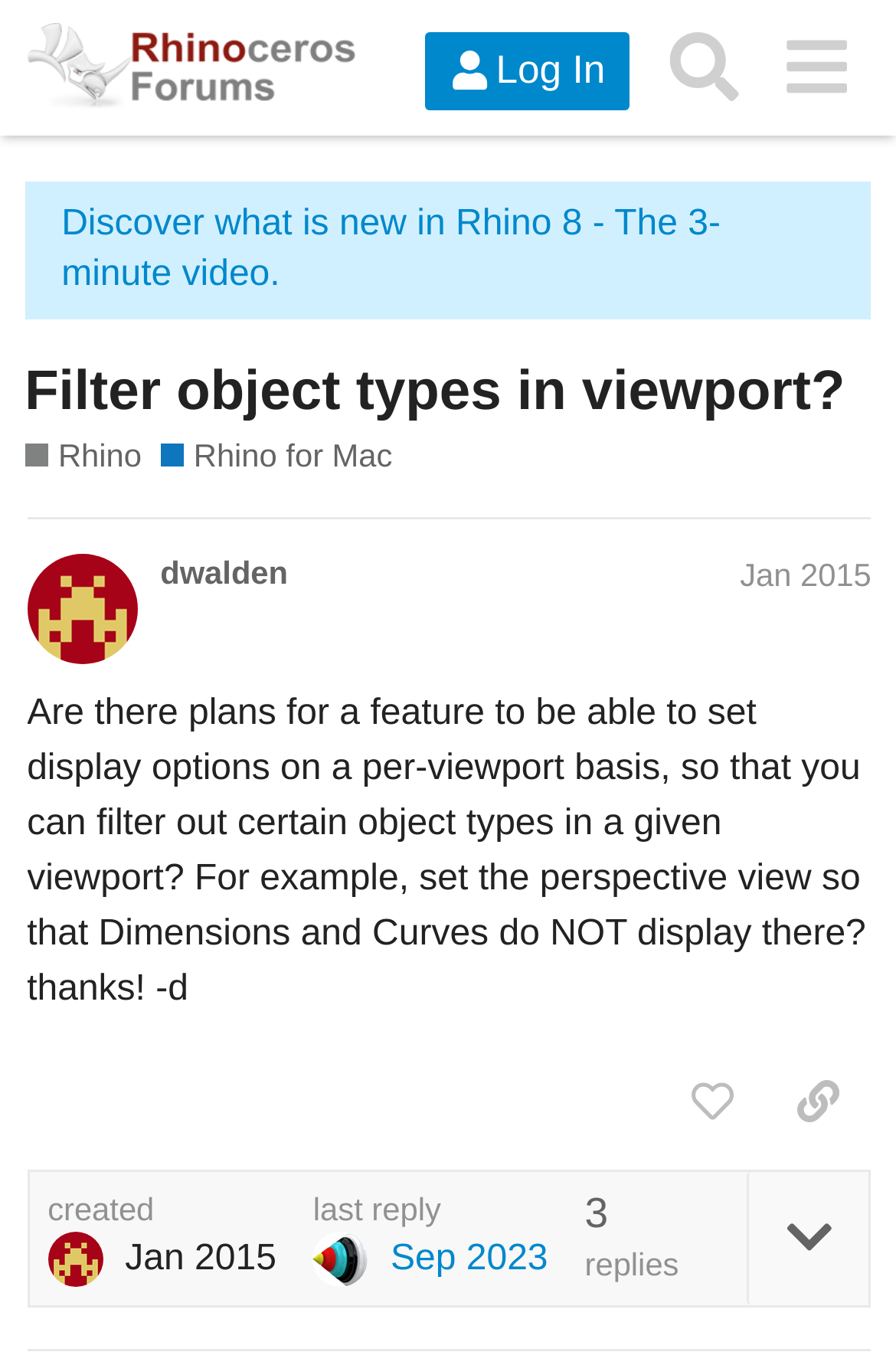How many replies are there in the post?
Give a one-word or short phrase answer based on the image.

replies